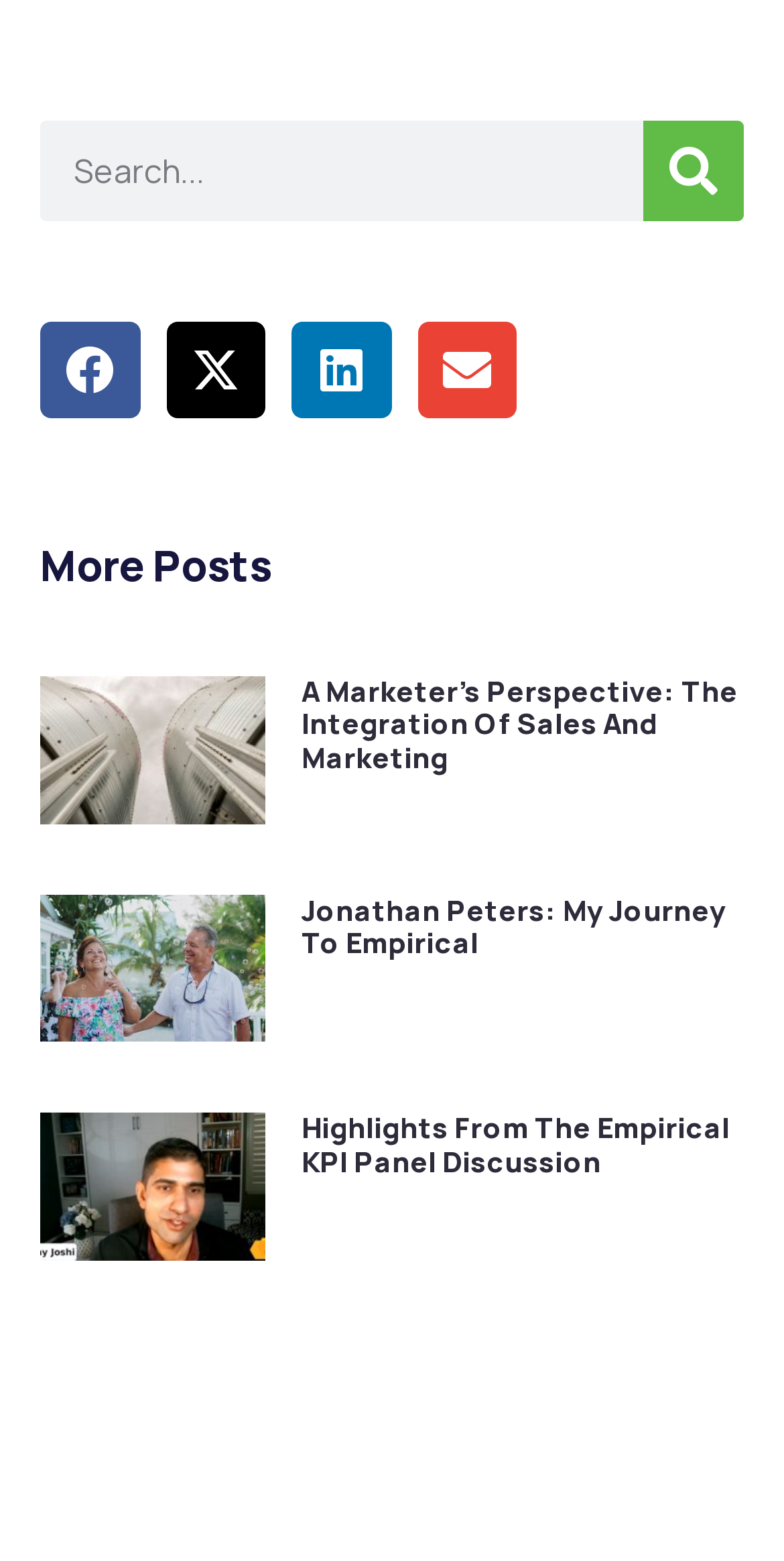Kindly determine the bounding box coordinates for the clickable area to achieve the given instruction: "read more about A Marketer’s Perspective: The Integration Of Sales And Marketing".

[0.385, 0.43, 0.941, 0.497]